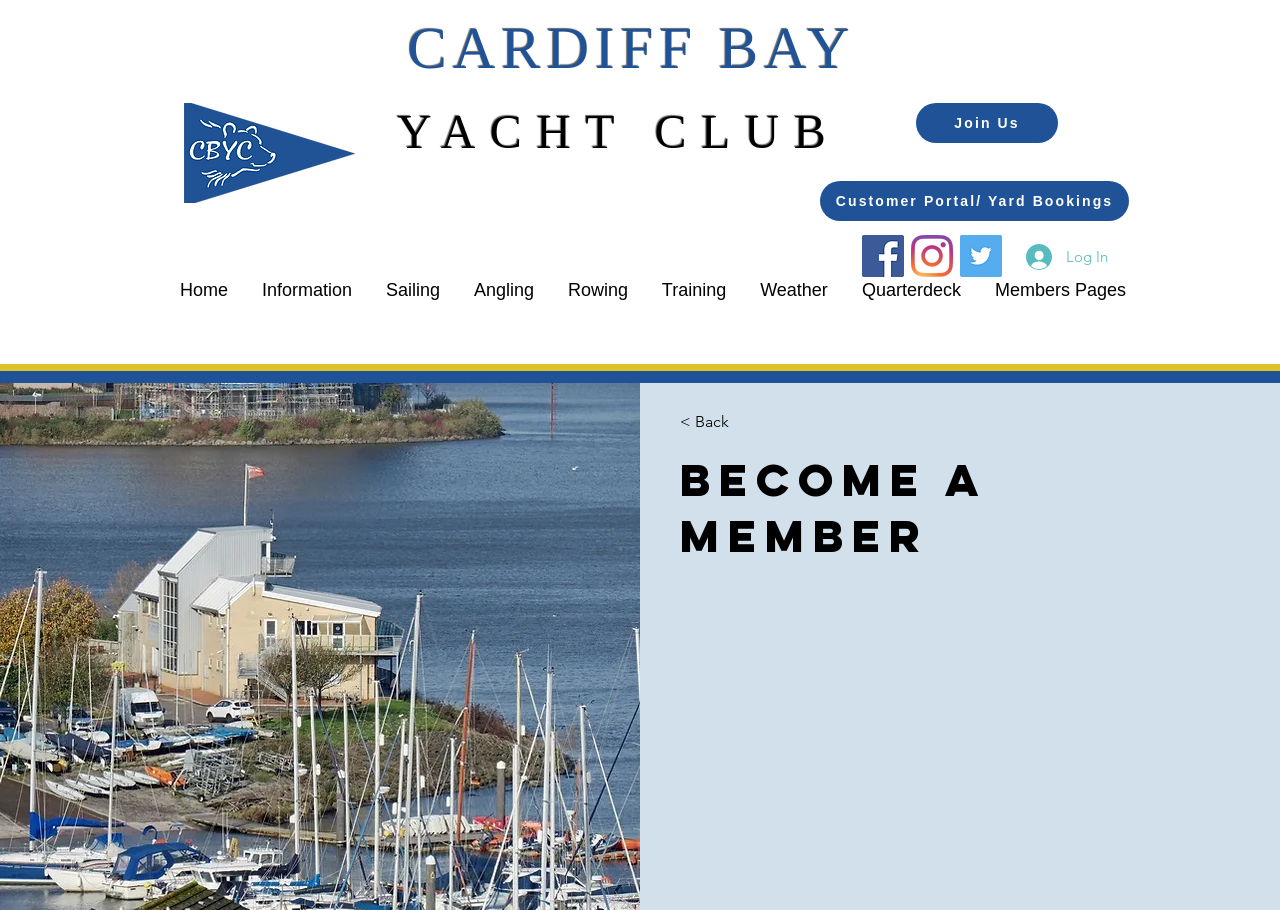Look at the image and answer the question in detail:
What is the main topic of the webpage?

I inferred the main topic of the webpage by looking at the heading element with the text 'Become a Member' and the presence of a link element with the text 'Join Us', which suggests that the webpage is related to membership.